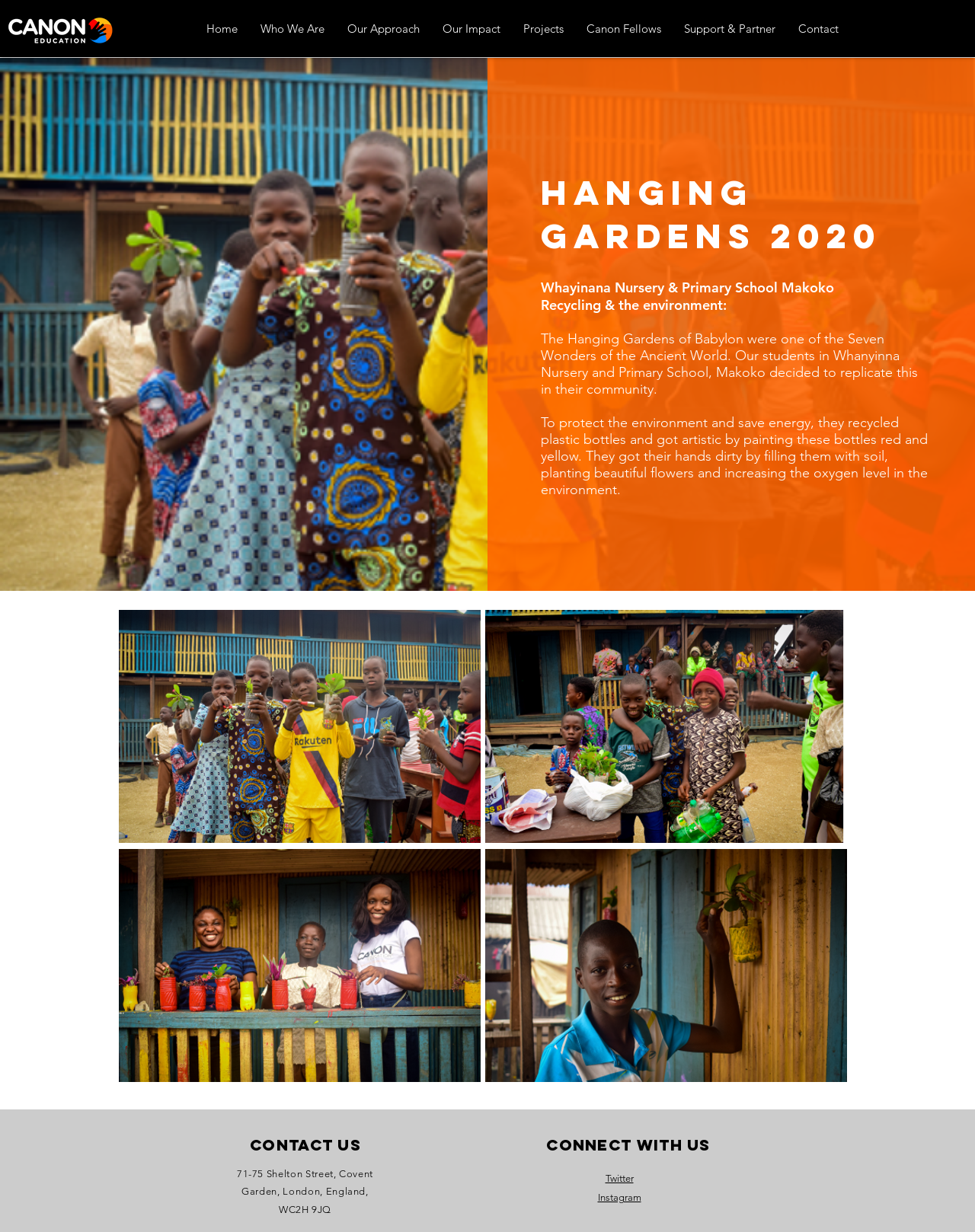Answer the question below with a single word or a brief phrase: 
How many images are there on the webpage?

5